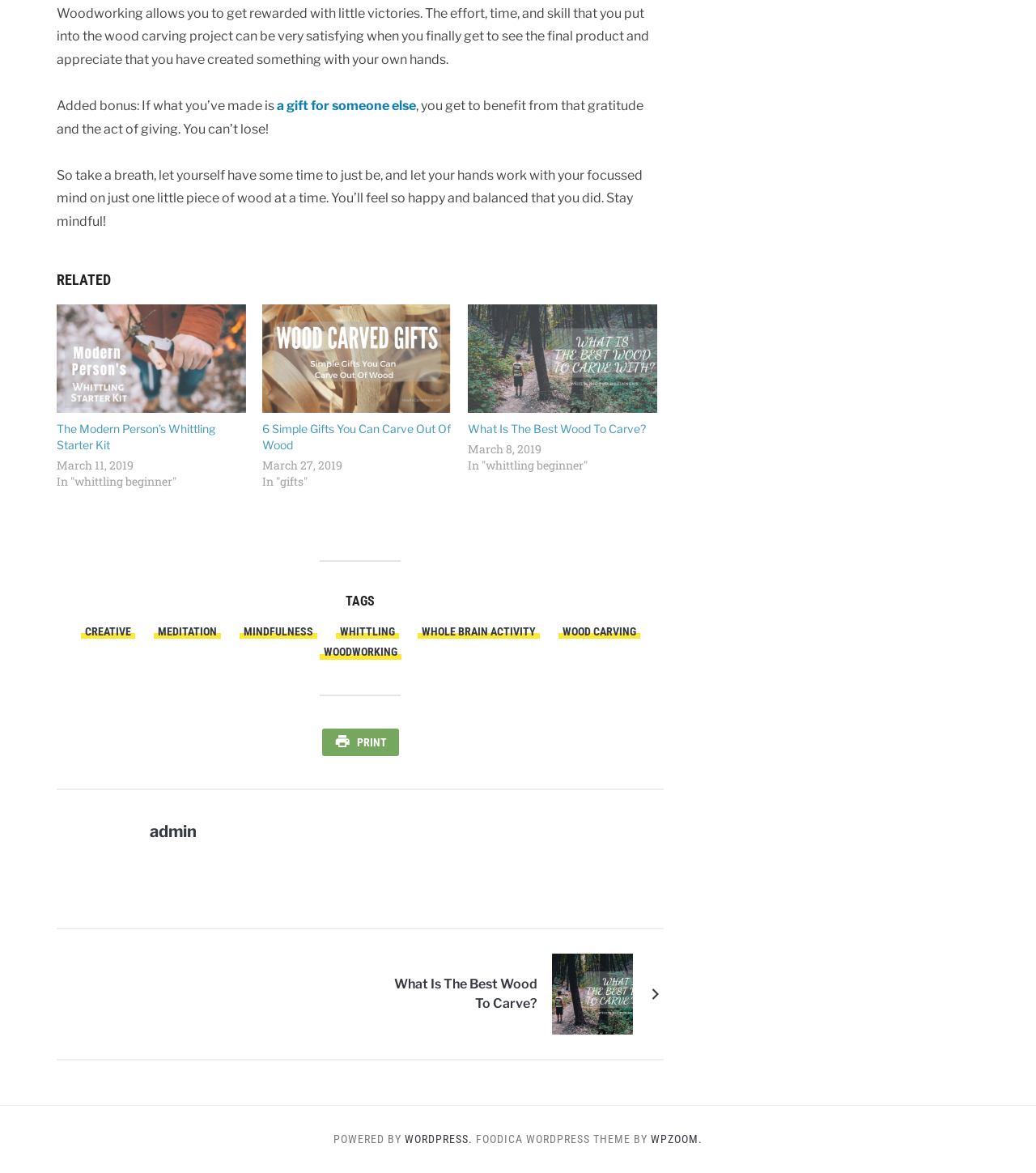Provide the bounding box coordinates for the area that should be clicked to complete the instruction: "Write a comment".

None